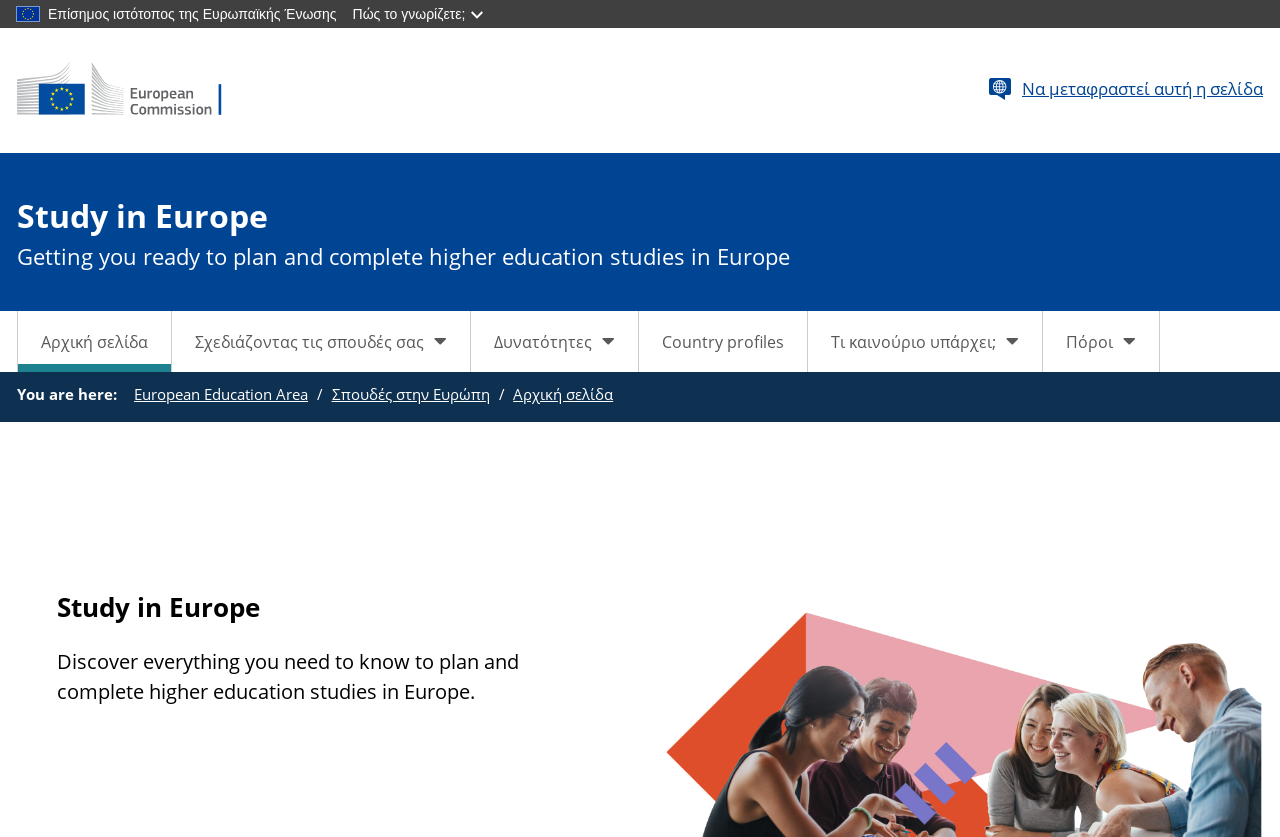Generate an in-depth caption that captures all aspects of the webpage.

The webpage is about studying in Europe, specifically the European Education Area. At the top left, there is a link to skip to the main content. Next to it, there is a static text stating that it is the official website of the European Union. 

Below these elements, there is a button to expand a dropdown menu, followed by a link to the European Education Area, which is accompanied by an image. On the right side, there are two buttons to translate the page.

The main heading "Study in Europe" is located in the middle of the page, followed by a static text that describes the purpose of the webpage, which is to help plan and complete higher education studies in Europe.

Underneath, there is a main navigation menu with links to the homepage, planning studies, opportunities, country profiles, what's new, and resources. Each of these links has a corresponding button with a dropdown menu.

Below the main navigation menu, there is a breadcrumb navigation menu that shows the current location on the website, with links to the European Education Area, studying in Europe, and the homepage.

Finally, at the bottom of the page, there is a section with a heading "Study in Europe" and a static text that summarizes the purpose of the webpage.